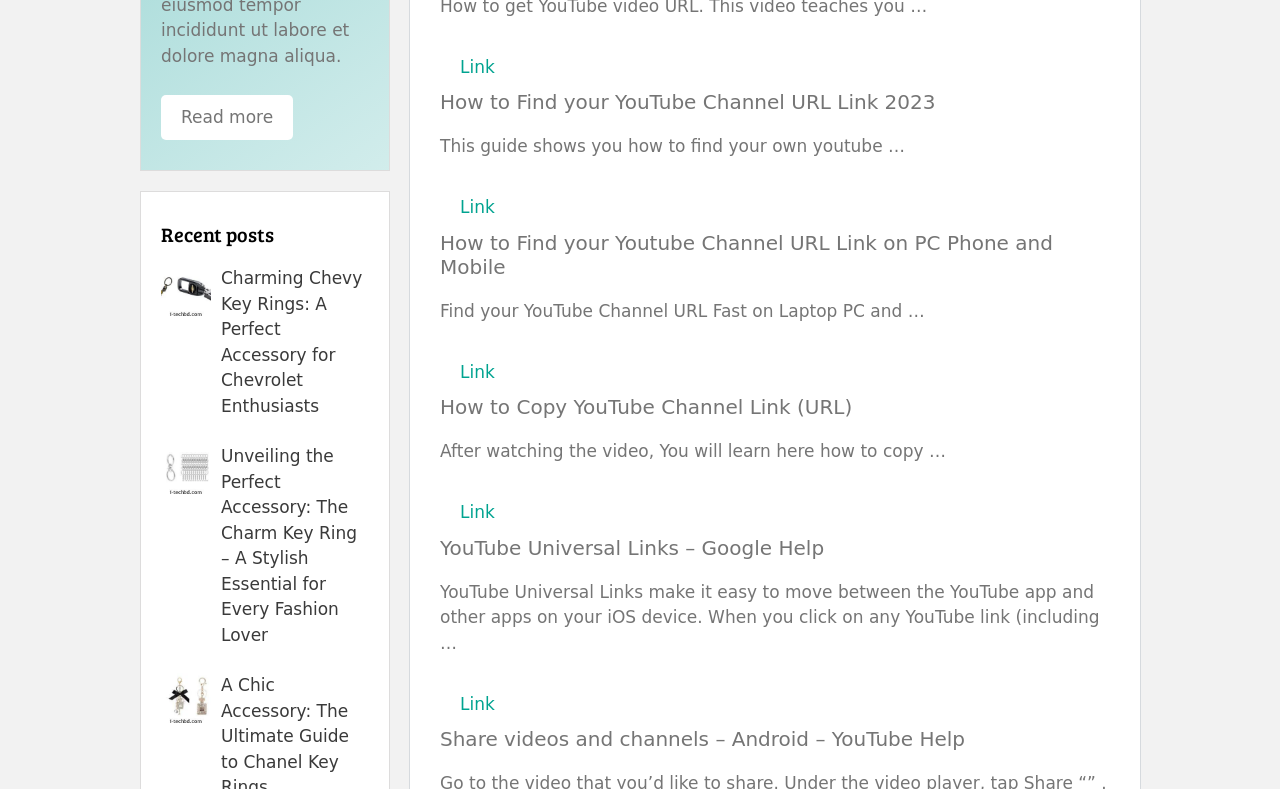For the given element description Read more, determine the bounding box coordinates of the UI element. The coordinates should follow the format (top-left x, top-left y, bottom-right x, bottom-right y) and be within the range of 0 to 1.

[0.126, 0.12, 0.229, 0.178]